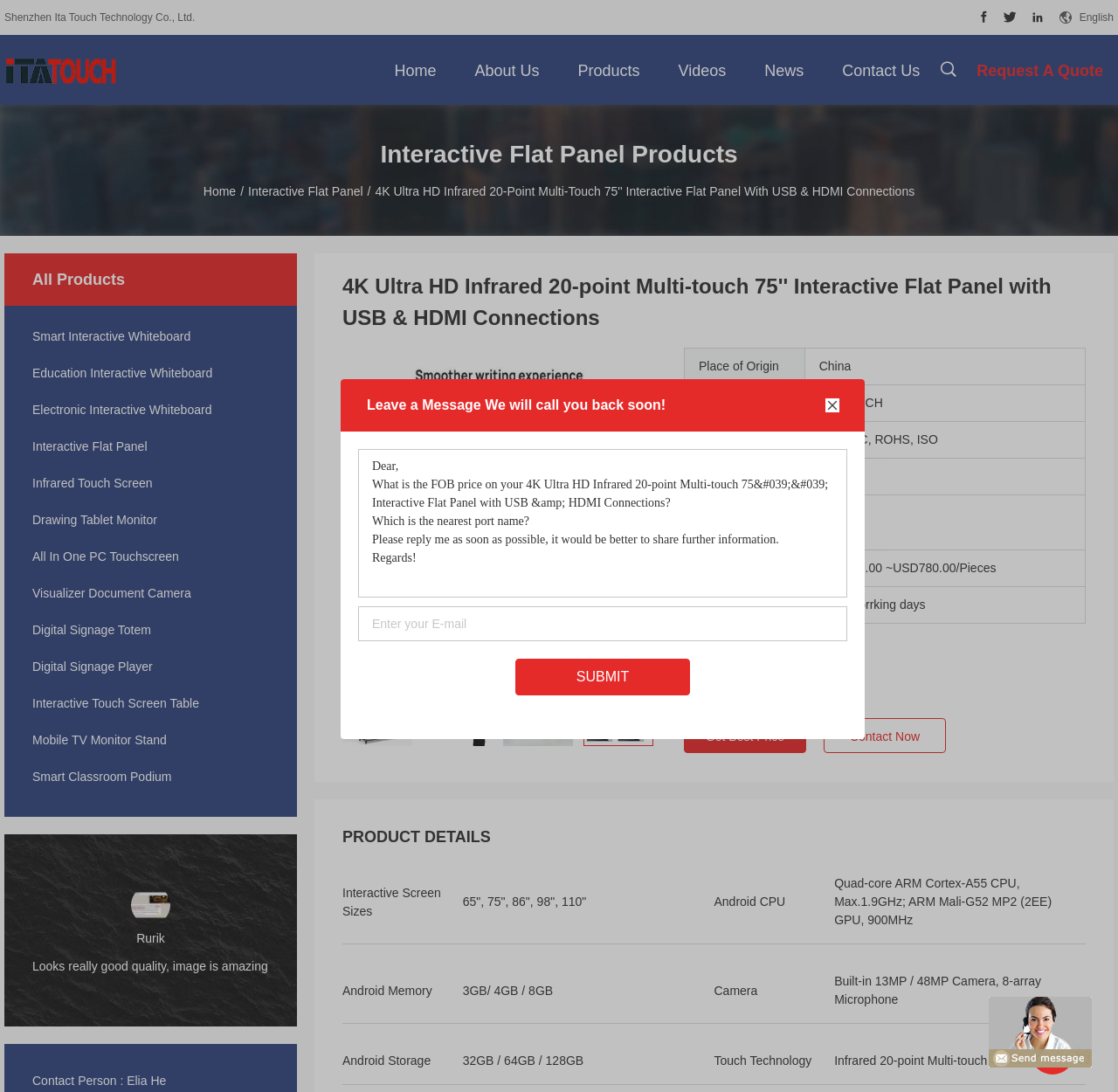Identify and generate the primary title of the webpage.

4K Ultra HD Infrared 20-point Multi-touch 75'' Interactive Flat Panel with USB & HDMI Connections